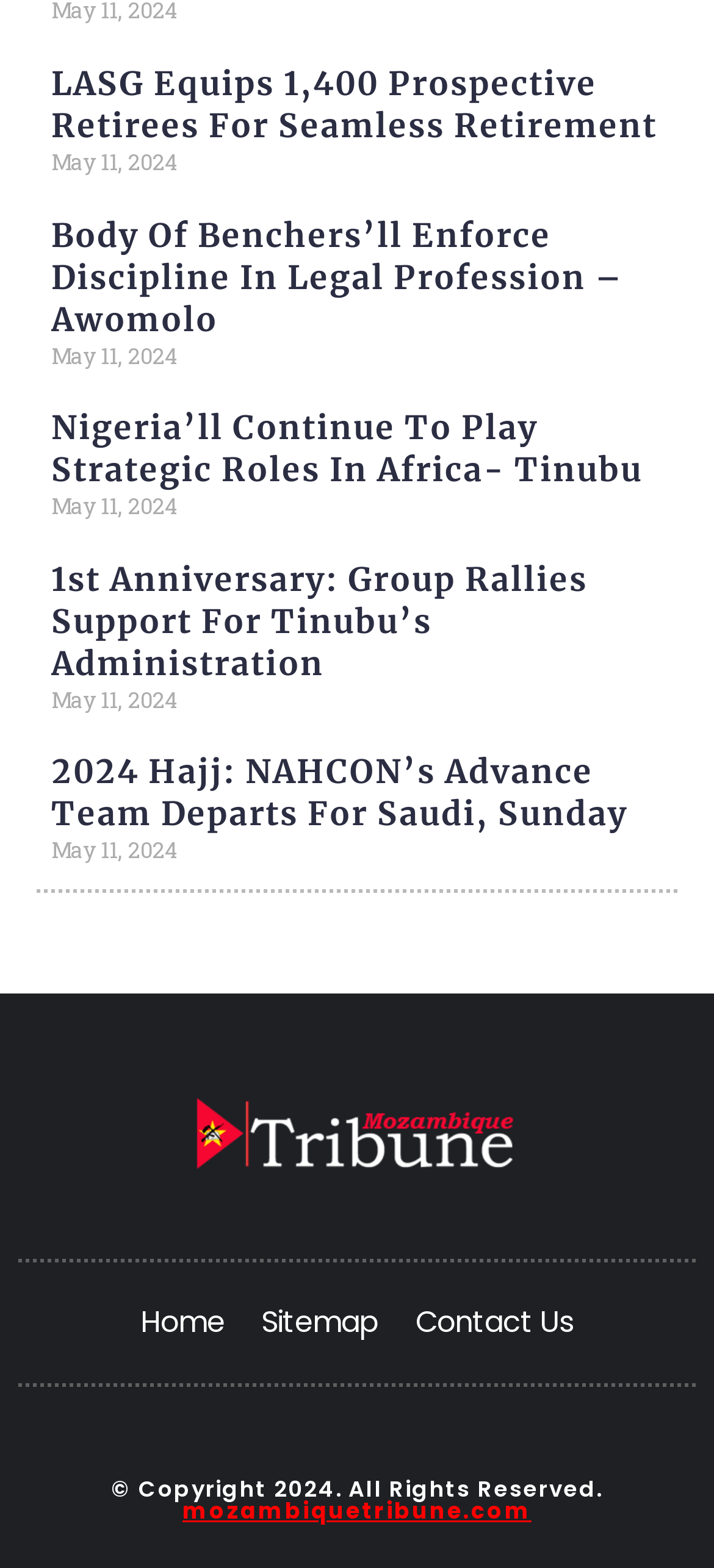Can you identify the bounding box coordinates of the clickable region needed to carry out this instruction: 'Read news about LASG equipping prospective retirees'? The coordinates should be four float numbers within the range of 0 to 1, stated as [left, top, right, bottom].

[0.072, 0.041, 0.921, 0.093]